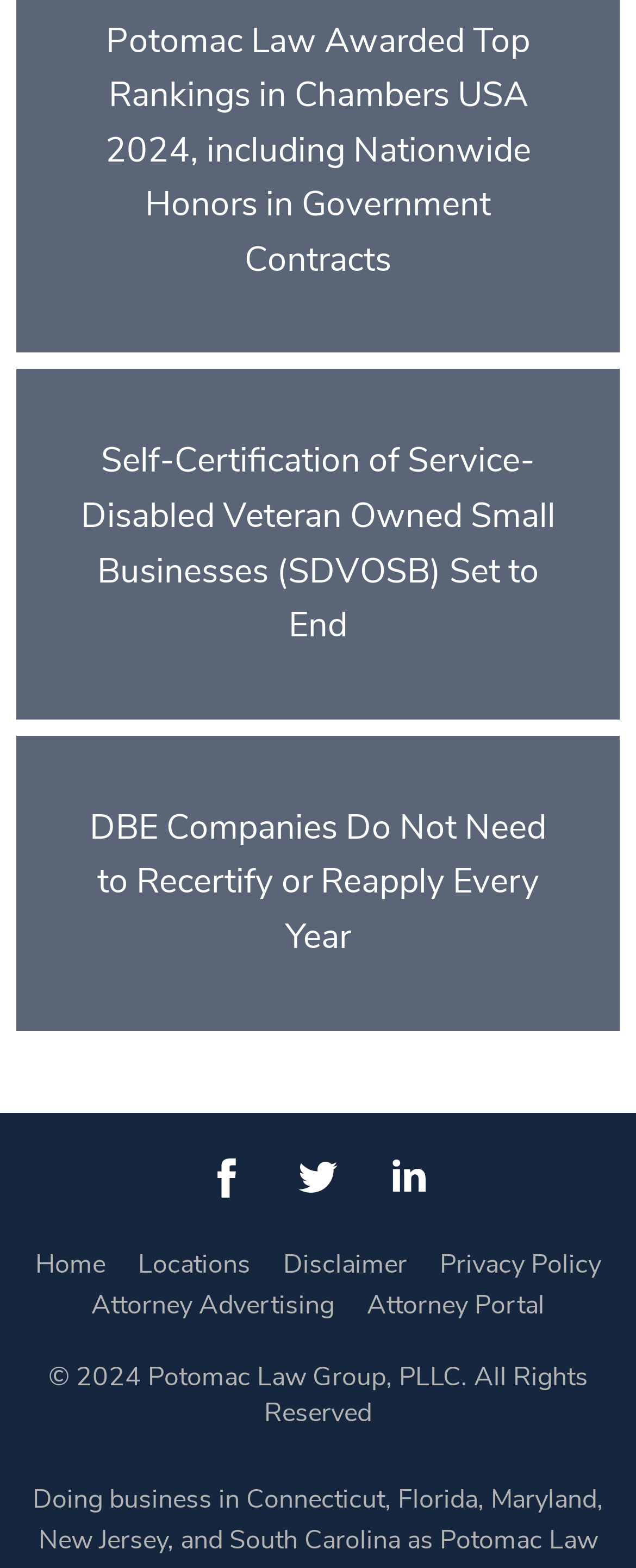How many links are there in the footer?
Using the visual information from the image, give a one-word or short-phrase answer.

7